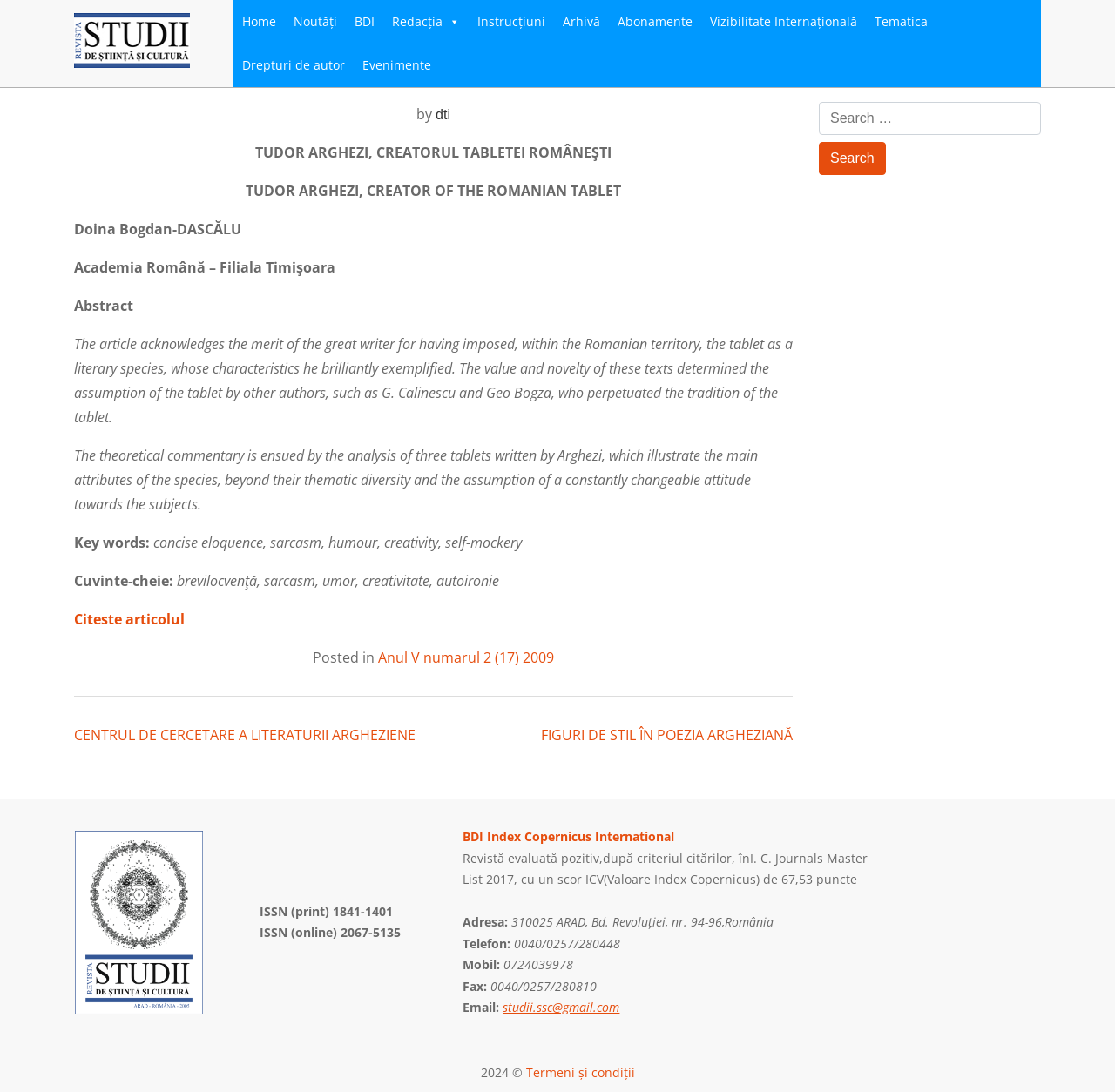Identify the bounding box for the UI element that is described as follows: "Vizibilitate Internațională".

[0.629, 0.0, 0.777, 0.04]